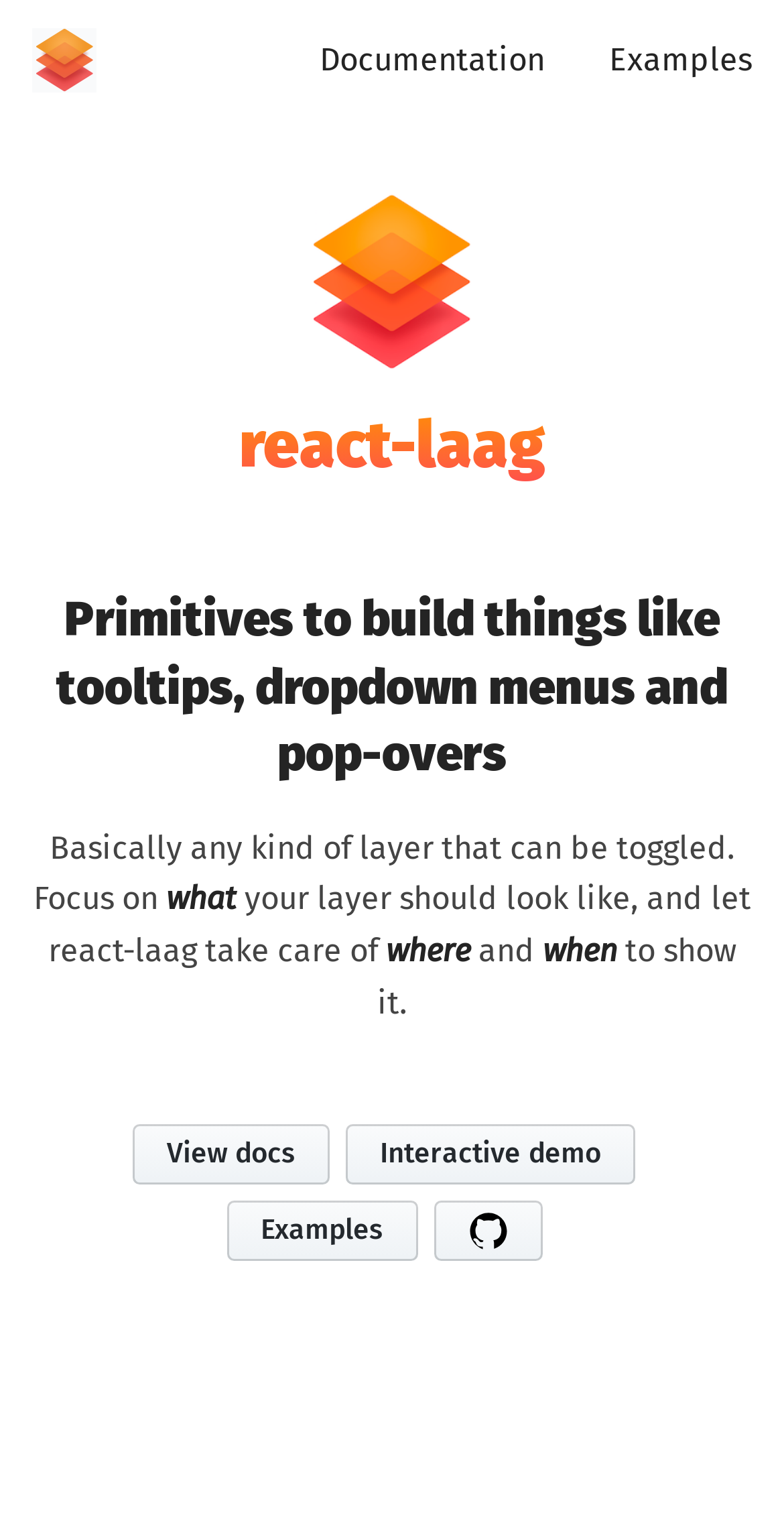How many buttons are on the webpage?
Please use the image to provide an in-depth answer to the question.

I counted the number of buttons on the webpage, which are 'View docs', 'Interactive demo', 'Examples', and an empty button, so there are 4 buttons in total.